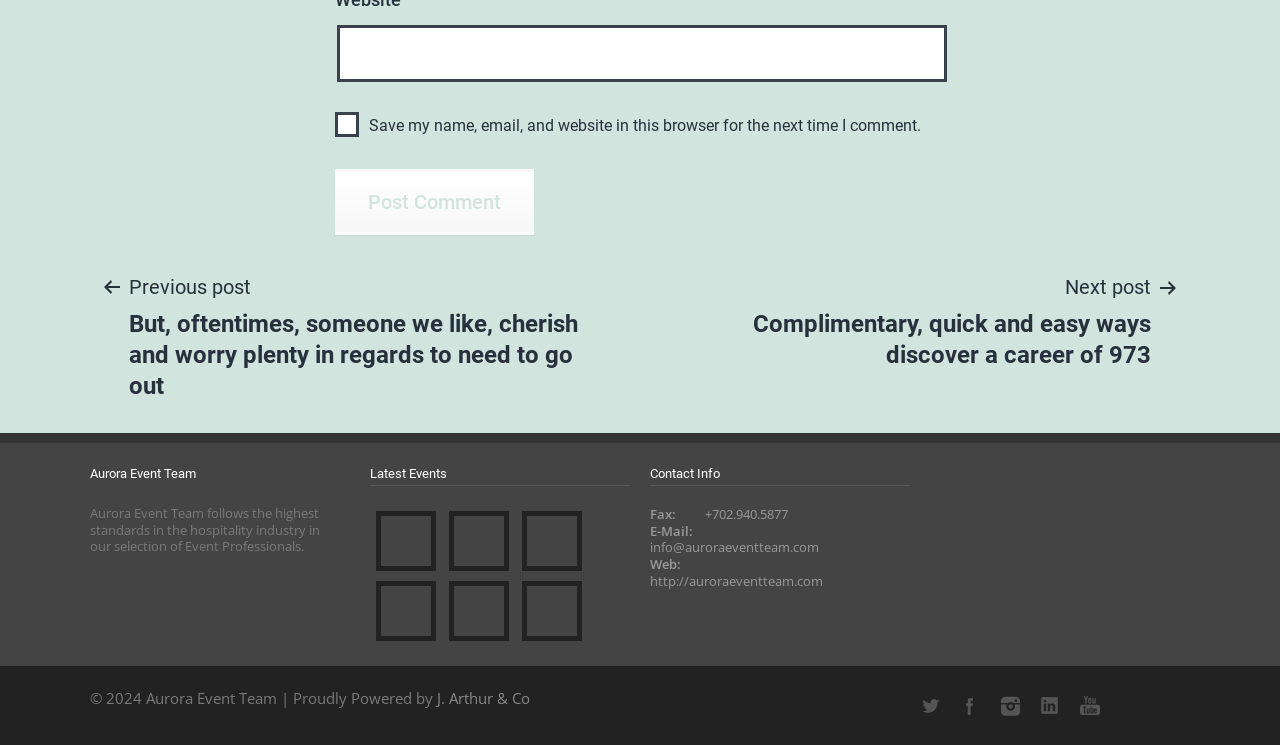Give a concise answer using only one word or phrase for this question:
What is the website of the event team?

http://auroraeventteam.com